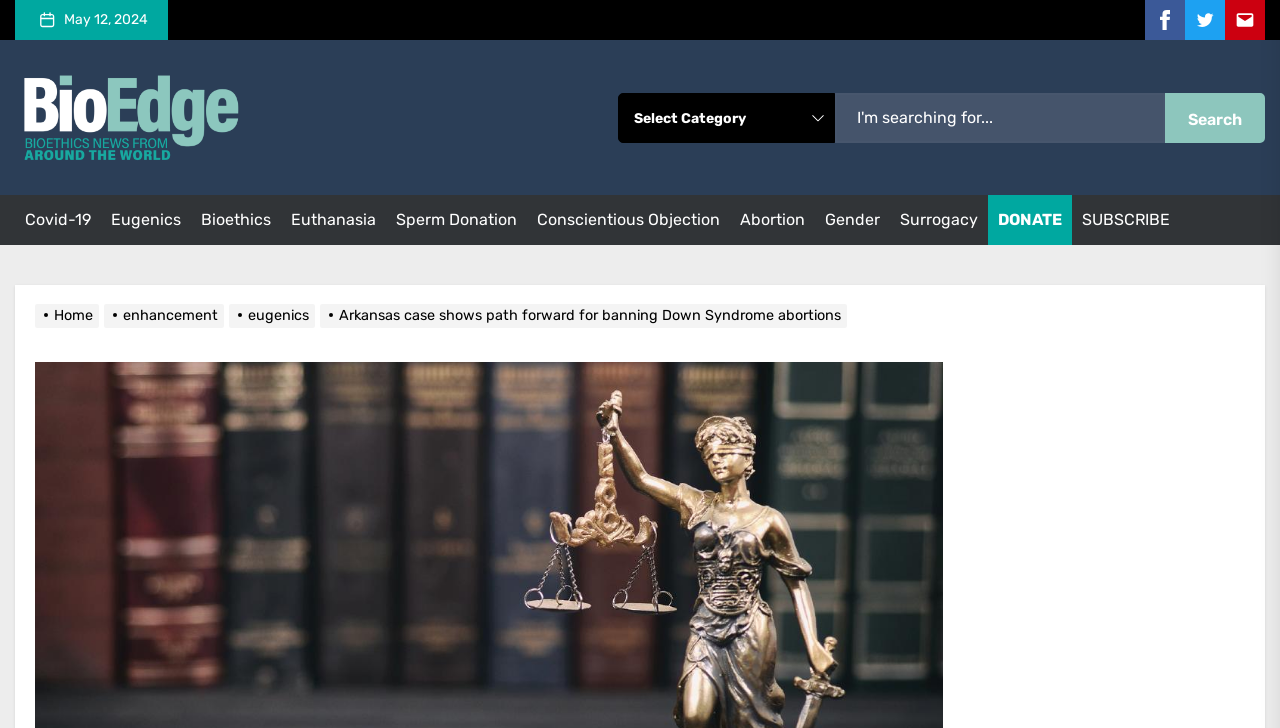Point out the bounding box coordinates of the section to click in order to follow this instruction: "Read about Covid-19".

[0.02, 0.288, 0.071, 0.316]